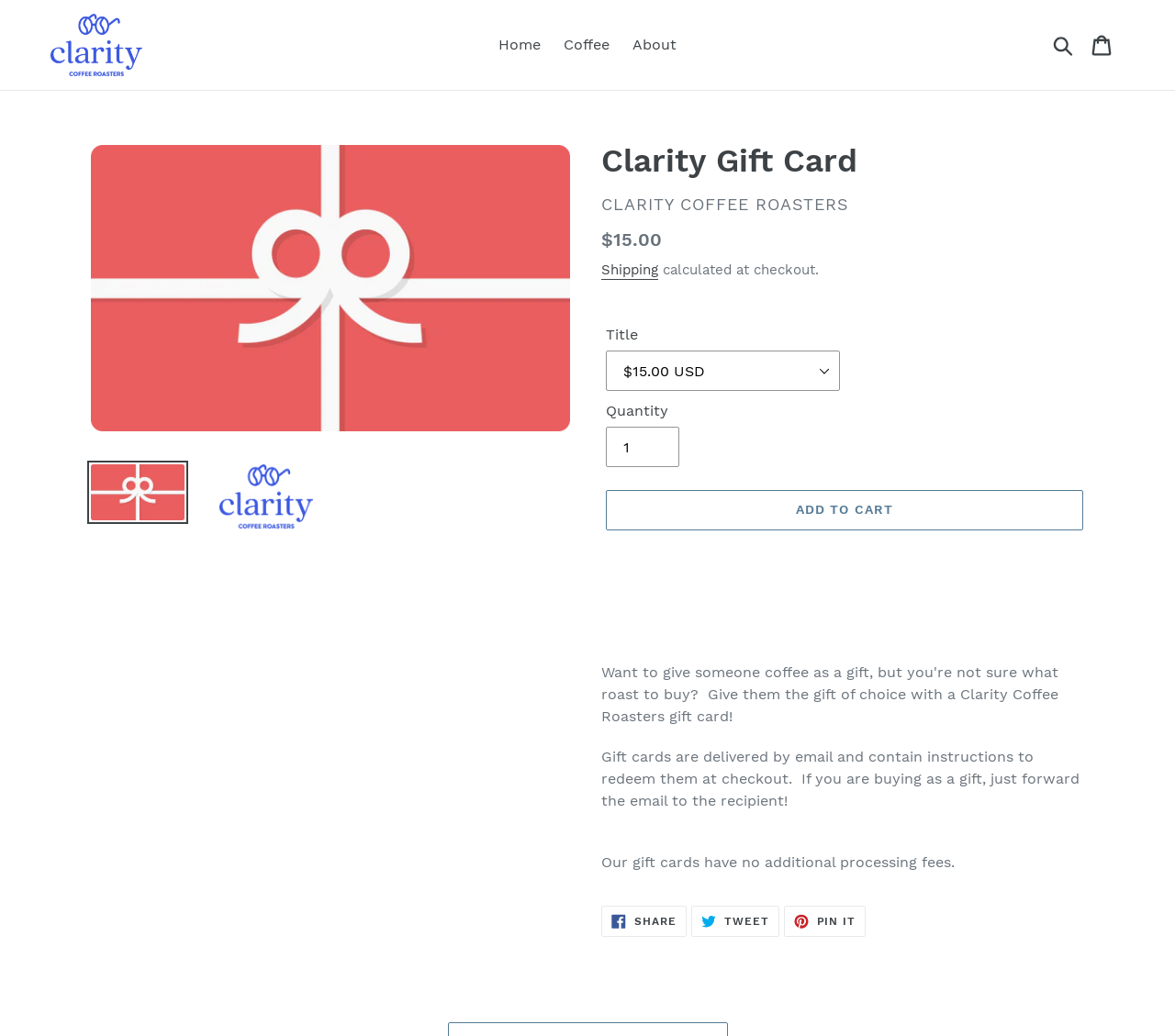Give a detailed account of the webpage's layout and content.

This webpage is about a Clarity Coffee Roasters gift card. At the top, there is a navigation menu with links to "Home", "Coffee", "About", and a search button. To the right of the navigation menu, there is a link to the shopping cart. 

Below the navigation menu, there is a large image of the Clarity Gift Card, taking up most of the width of the page. Below the image, there is a heading that reads "Clarity Gift Card". 

To the right of the heading, there is a description list with details about the gift card, including the vendor, regular price, and a note about shipping costs being calculated at checkout. 

Below the description list, there are fields to select the title and quantity of the gift card, as well as an "Add to cart" button. 

Further down the page, there is a section with text describing how gift cards are delivered and redeemed, as well as a note about no additional processing fees. 

At the bottom of the page, there are social media links to share the gift card on Facebook, Twitter, and Pinterest.